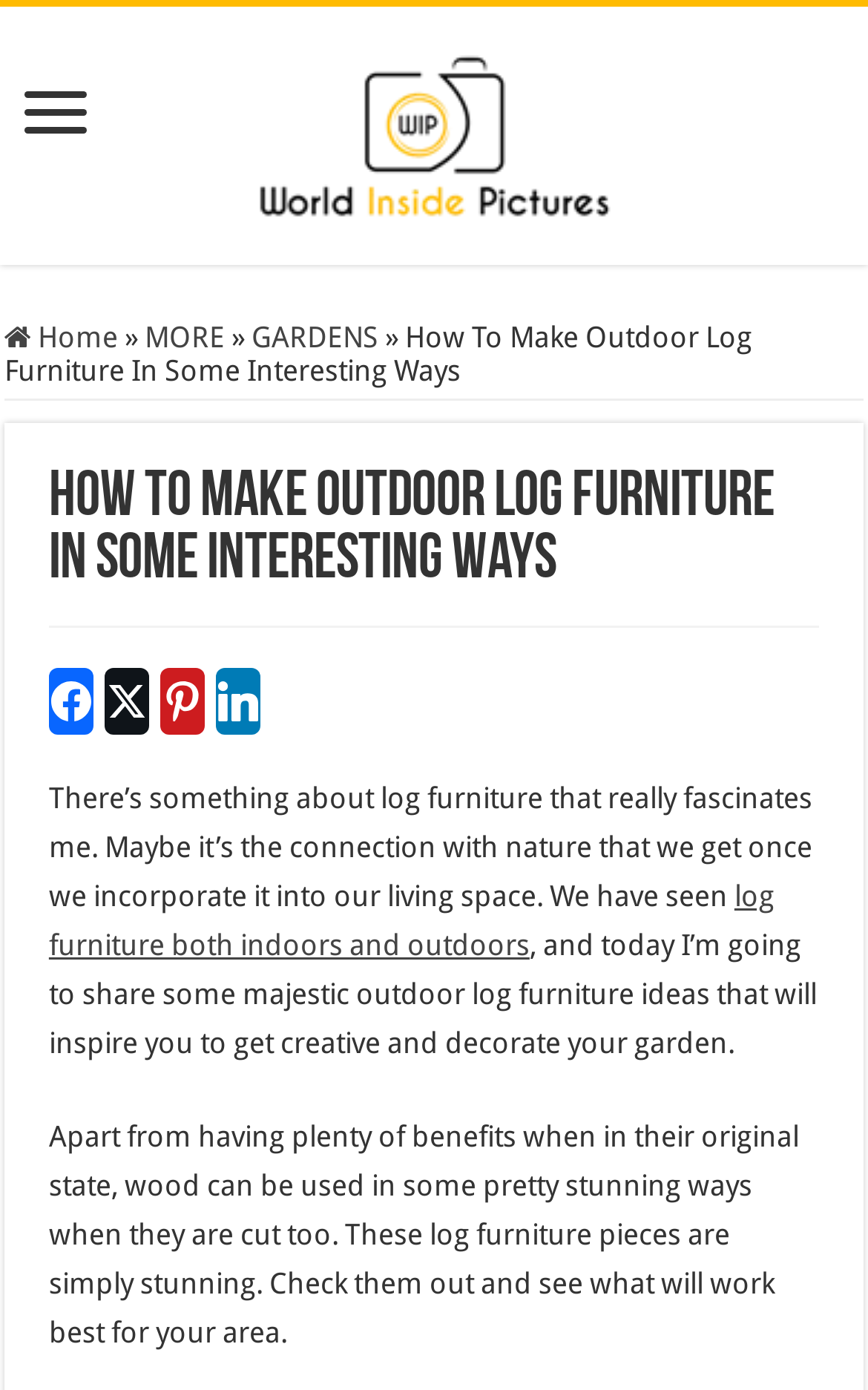Offer an extensive depiction of the webpage and its key elements.

The webpage is about outdoor log furniture ideas, with a focus on creating a bold and rustic look in one's outdoor area. At the top, there is a heading that reads "World inside pictures" with a corresponding image below it. To the left of the heading, there are several links, including "Home", "MORE", and "GARDENS". 

Below these links, the main content of the webpage begins, with a heading that reads "How To Make Outdoor Log Furniture In Some Interesting Ways". This heading is followed by a block of text that discusses the fascination with log furniture and its connection to nature. The text also mentions that the webpage will share some outdoor log furniture ideas that can inspire readers to decorate their gardens.

To the right of the main content, there are several social media links, including "Share on Facebook", "Share on Twitter", "Share on Pinterest", and "Share on LinkedIn". These links are positioned vertically, one below the other.

The webpage has a total of 5 links at the top, 4 social media links on the right, and 1 image. The main content is divided into 3 paragraphs of text, with 1 link embedded in the second paragraph.